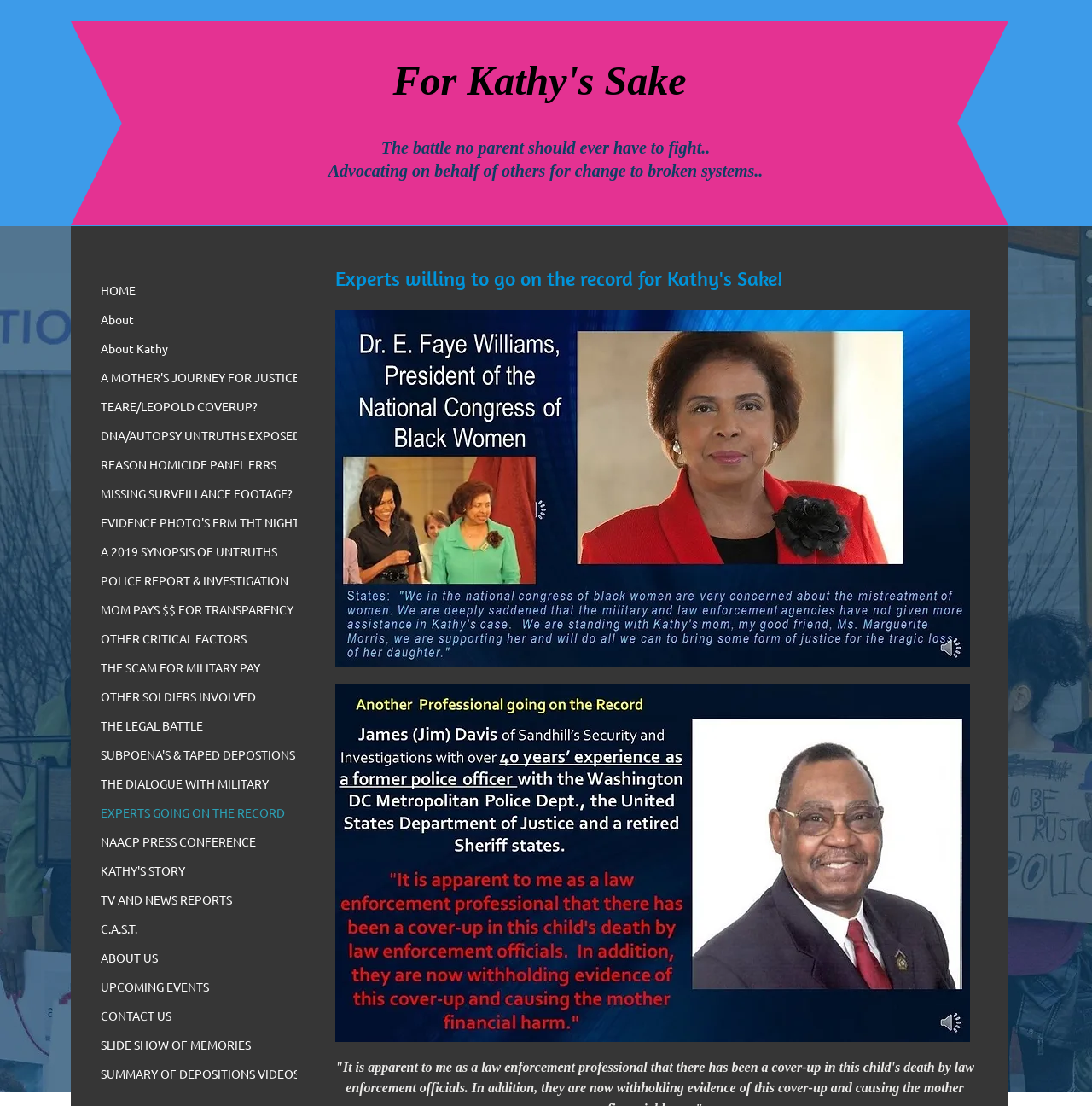Identify the bounding box coordinates for the element you need to click to achieve the following task: "Click on the 'HOME' link". Provide the bounding box coordinates as four float numbers between 0 and 1, in the form [left, top, right, bottom].

[0.084, 0.251, 0.132, 0.275]